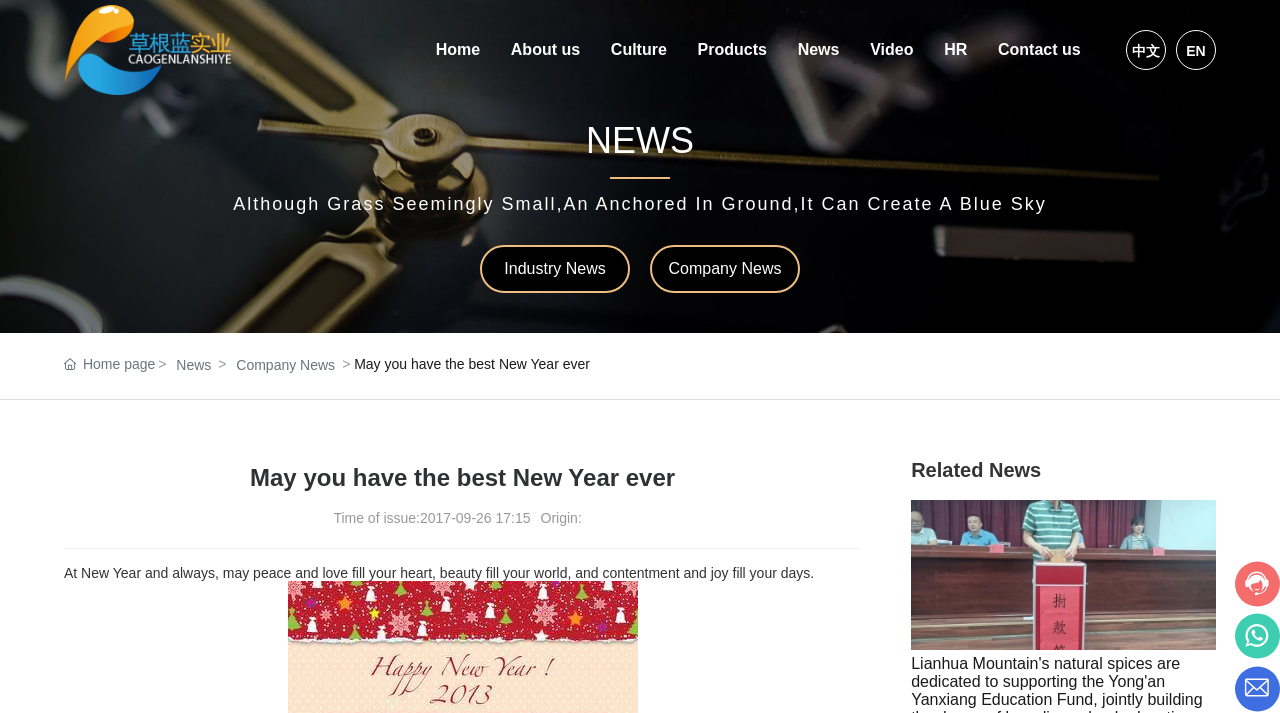Could you provide the bounding box coordinates for the portion of the screen to click to complete this instruction: "View the 'About us' page"?

[0.387, 0.0, 0.465, 0.14]